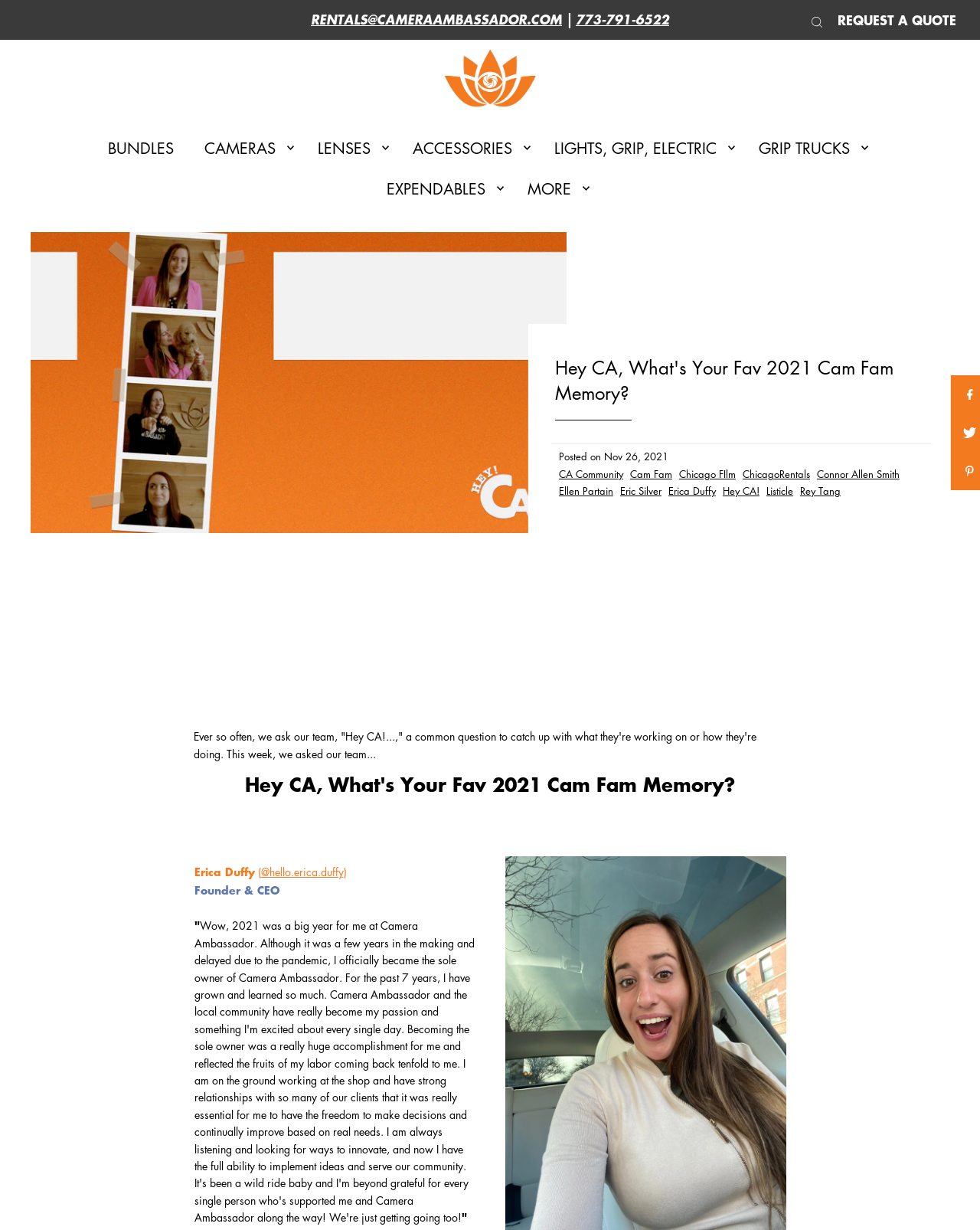Please provide the bounding box coordinates for the element that needs to be clicked to perform the following instruction: "Click on the 'REQUEST A QUOTE' link". The coordinates should be given as four float numbers between 0 and 1, i.e., [left, top, right, bottom].

[0.851, 0.001, 0.98, 0.032]